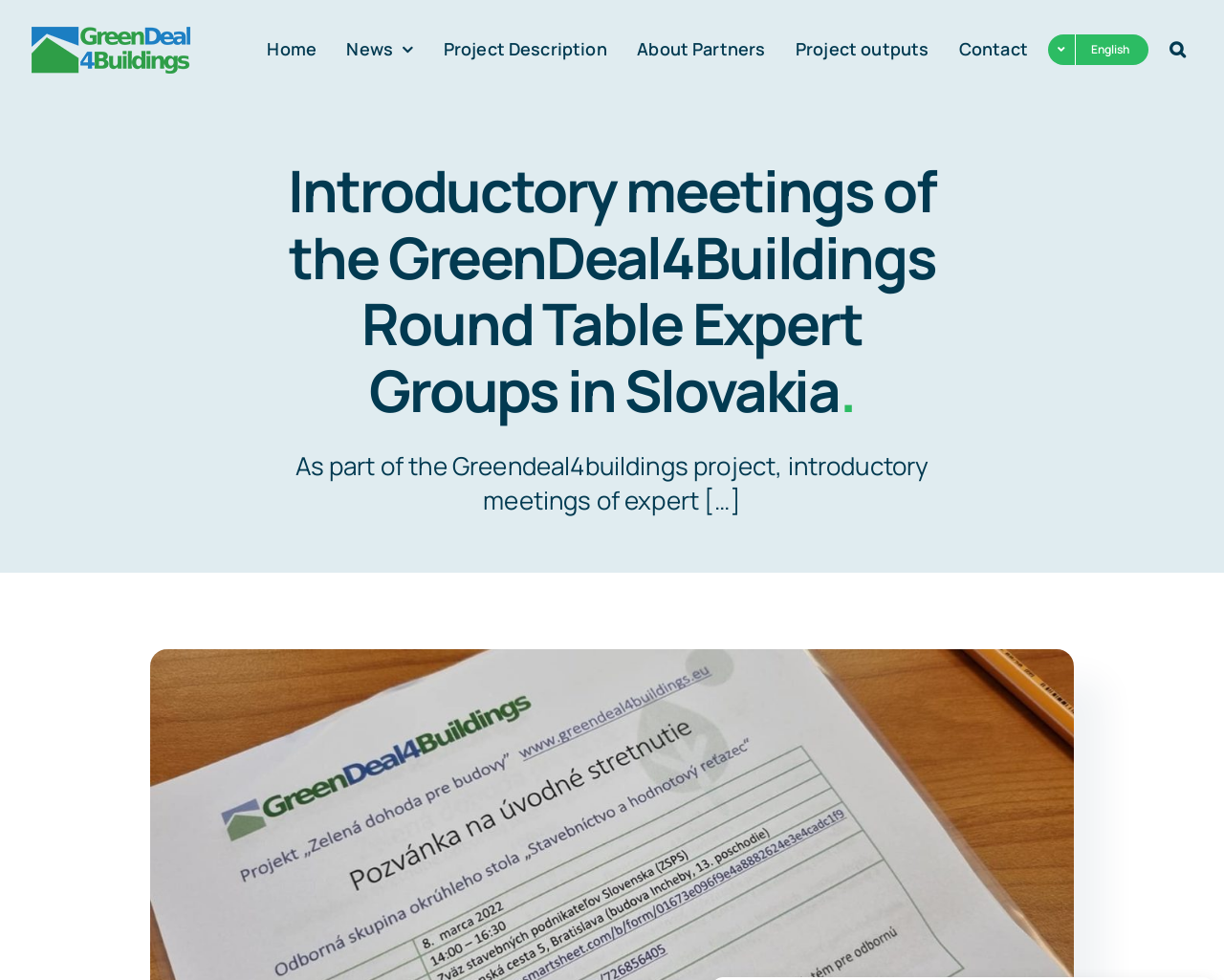What is the name of the project?
Please look at the screenshot and answer using one word or phrase.

GreenDeal4Buildings